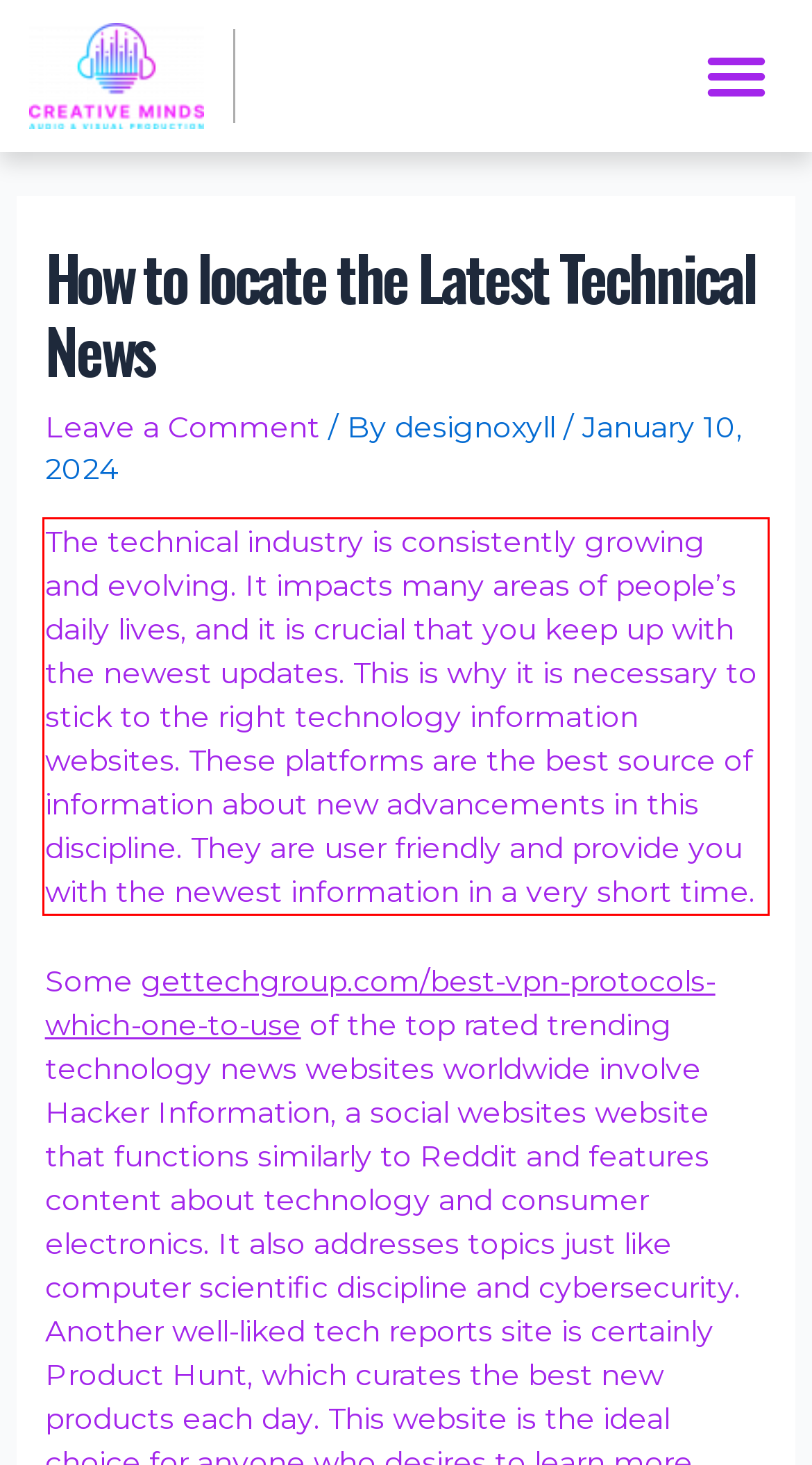Please extract the text content within the red bounding box on the webpage screenshot using OCR.

The technical industry is consistently growing and evolving. It impacts many areas of people’s daily lives, and it is crucial that you keep up with the newest updates. This is why it is necessary to stick to the right technology information websites. These platforms are the best source of information about new advancements in this discipline. They are user friendly and provide you with the newest information in a very short time.